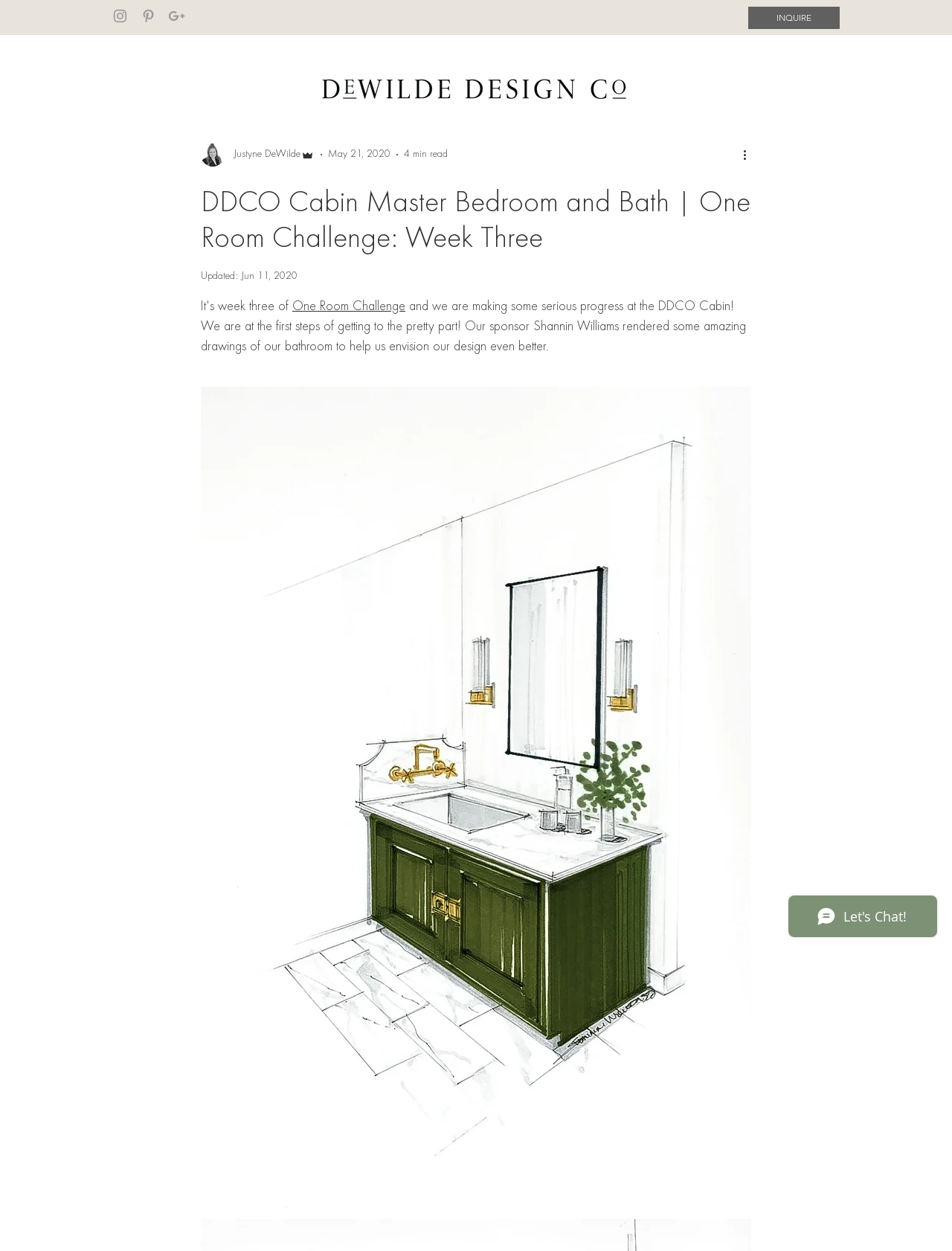Can you give a comprehensive explanation to the question given the content of the image?
What is the author's name?

I found the author's name by looking at the section that appears to be the article's metadata, where I saw the text 'Justyne DeWilde' next to the writer's picture.